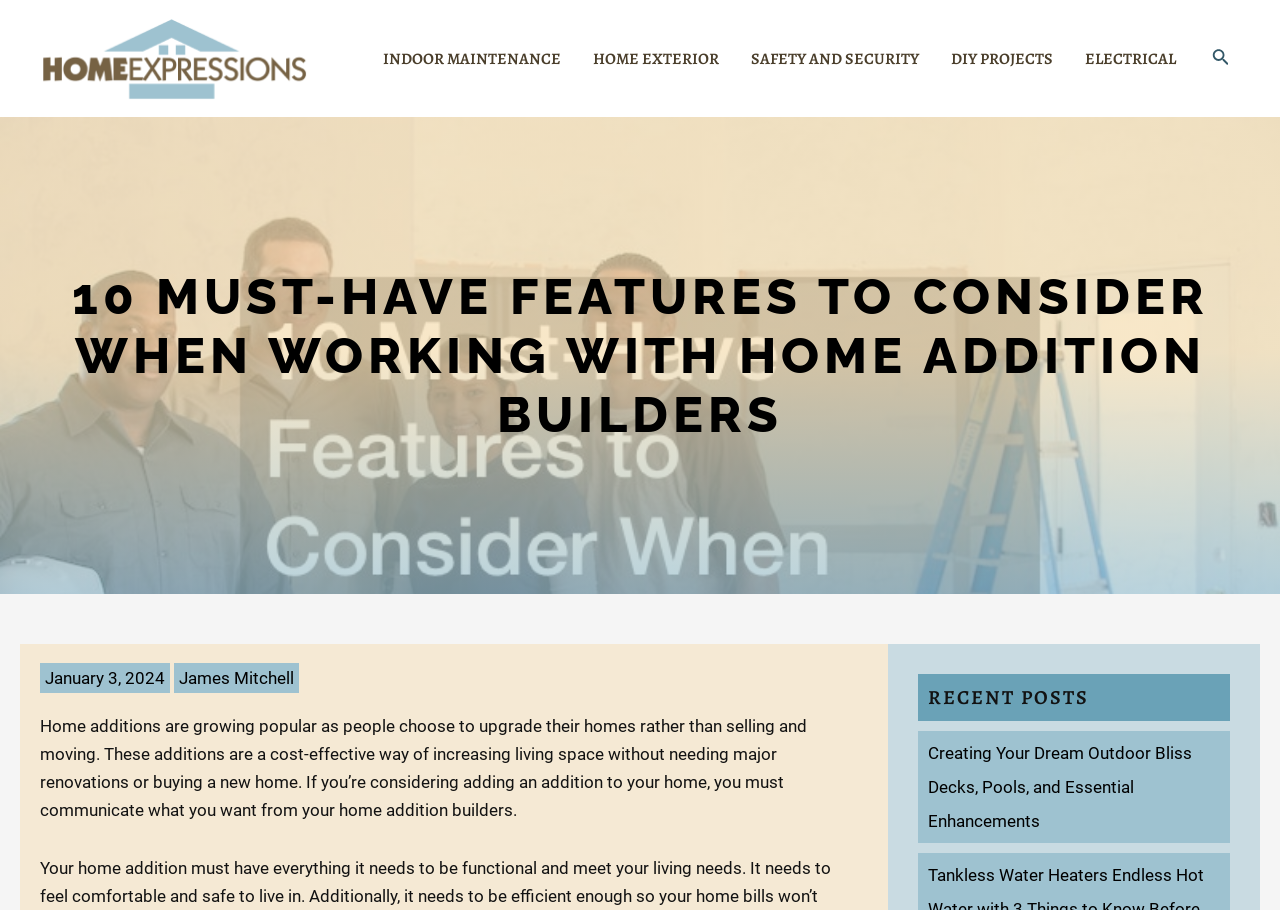Please answer the following question using a single word or phrase: What is the section title below the main heading?

Recent Posts